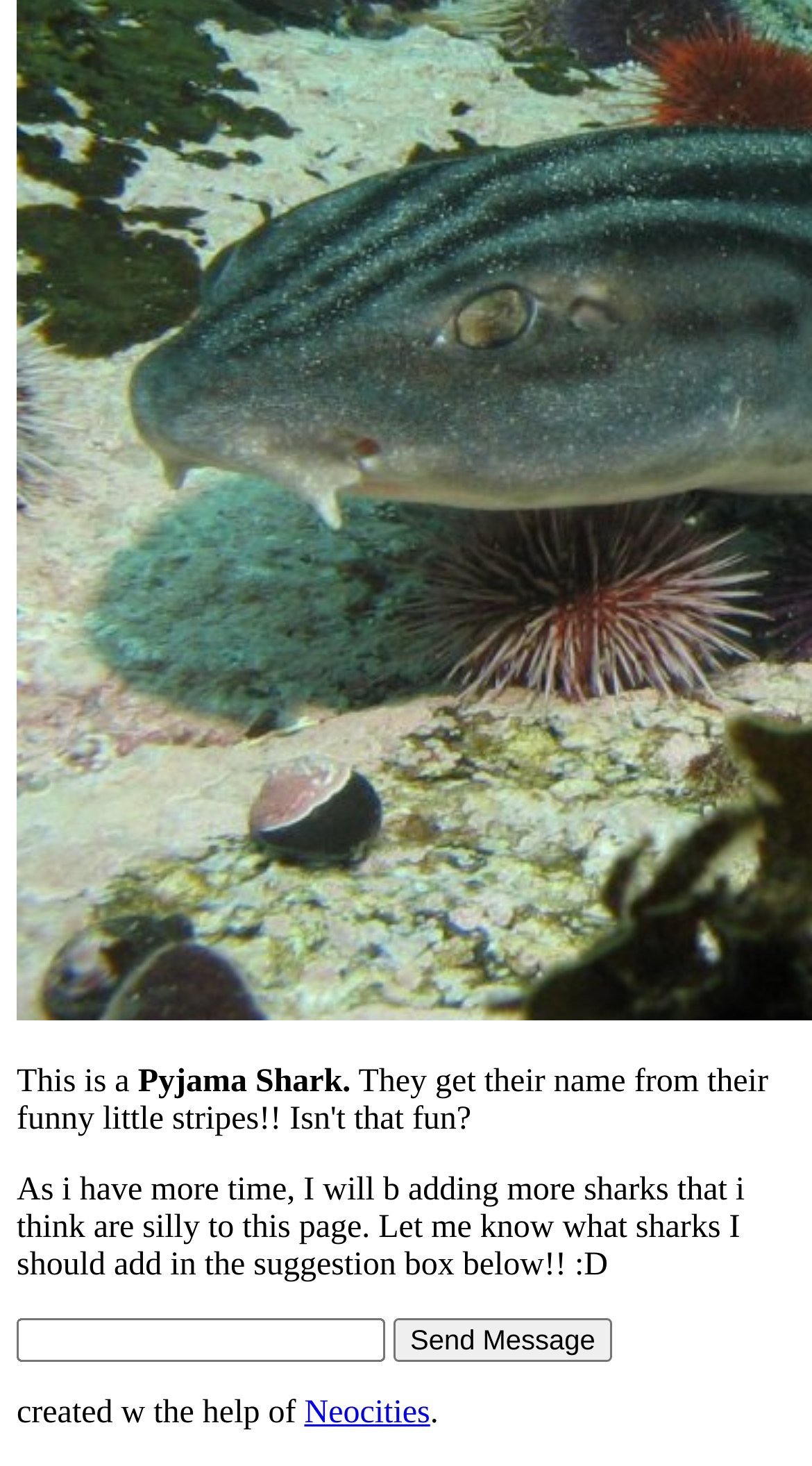What is the website created with?
Provide a concise answer using a single word or phrase based on the image.

Neocities